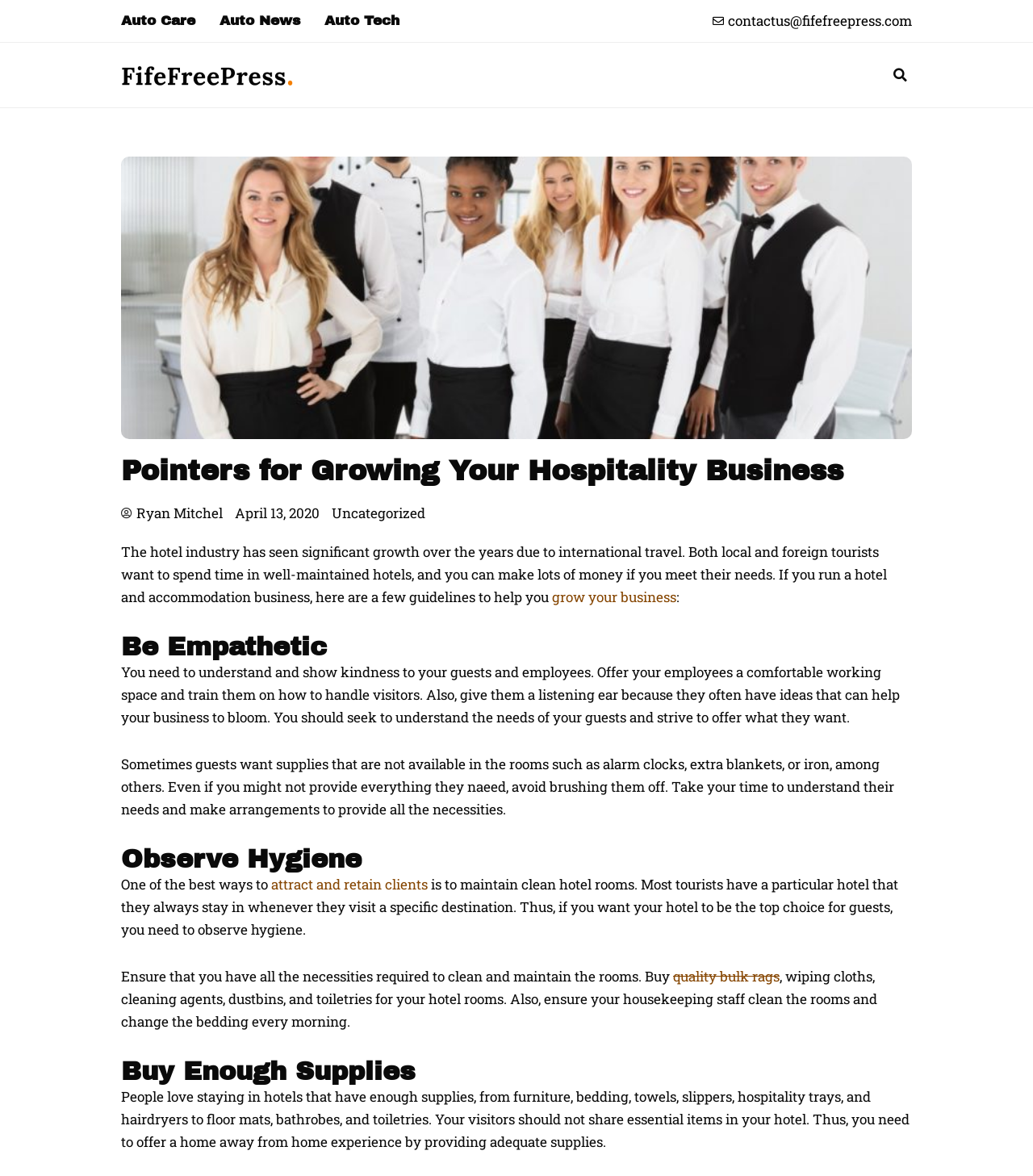Find the bounding box coordinates for the area that must be clicked to perform this action: "Learn more".

None